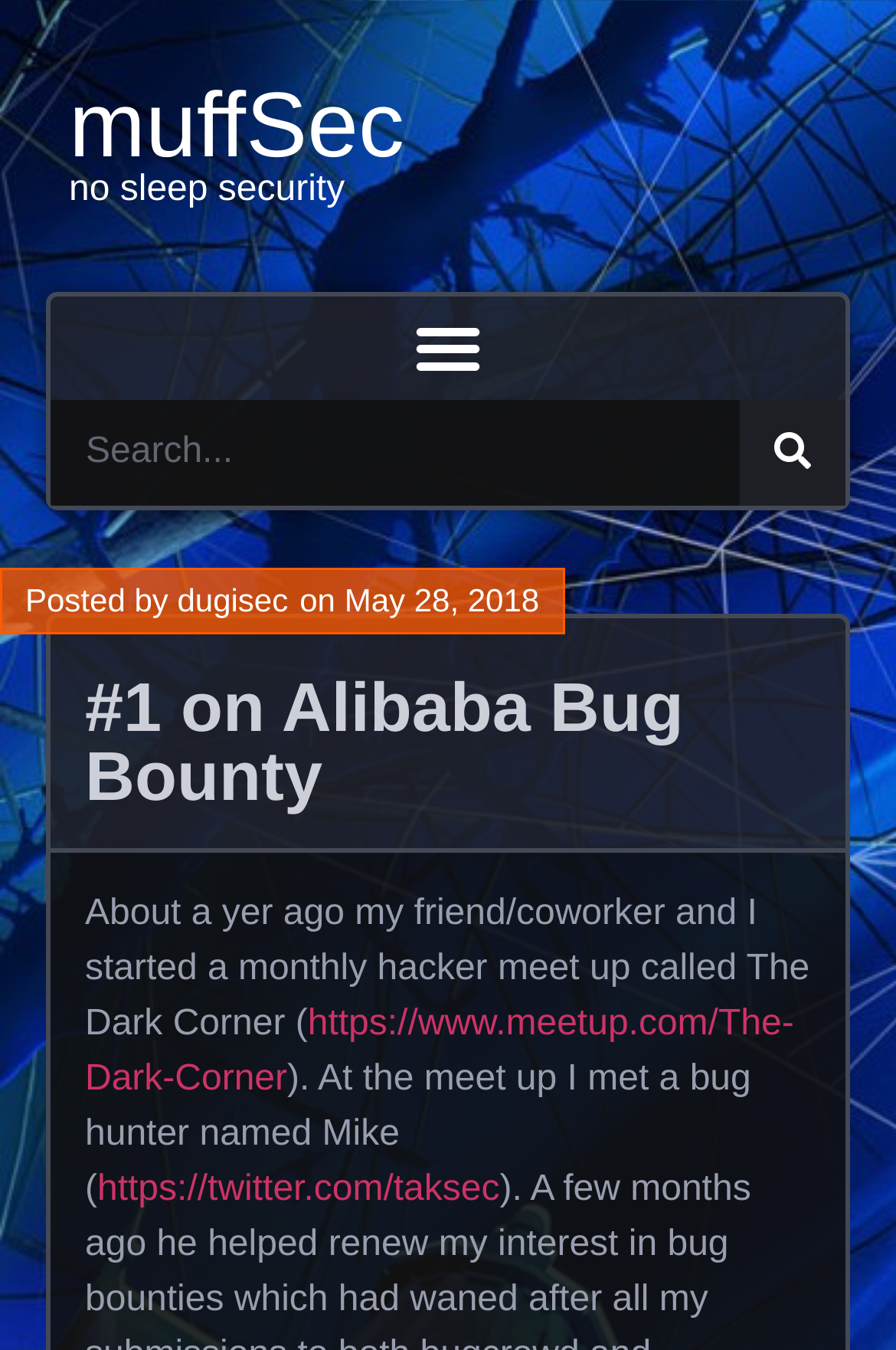What is the name of the bug hunter mentioned?
Provide a detailed answer to the question using information from the image.

The answer can be found in the StaticText element that says 'At the meet up I met a bug hunter named Mike ('. This text is located at the bottom of the webpage, and it mentions the name of the bug hunter as Mike.